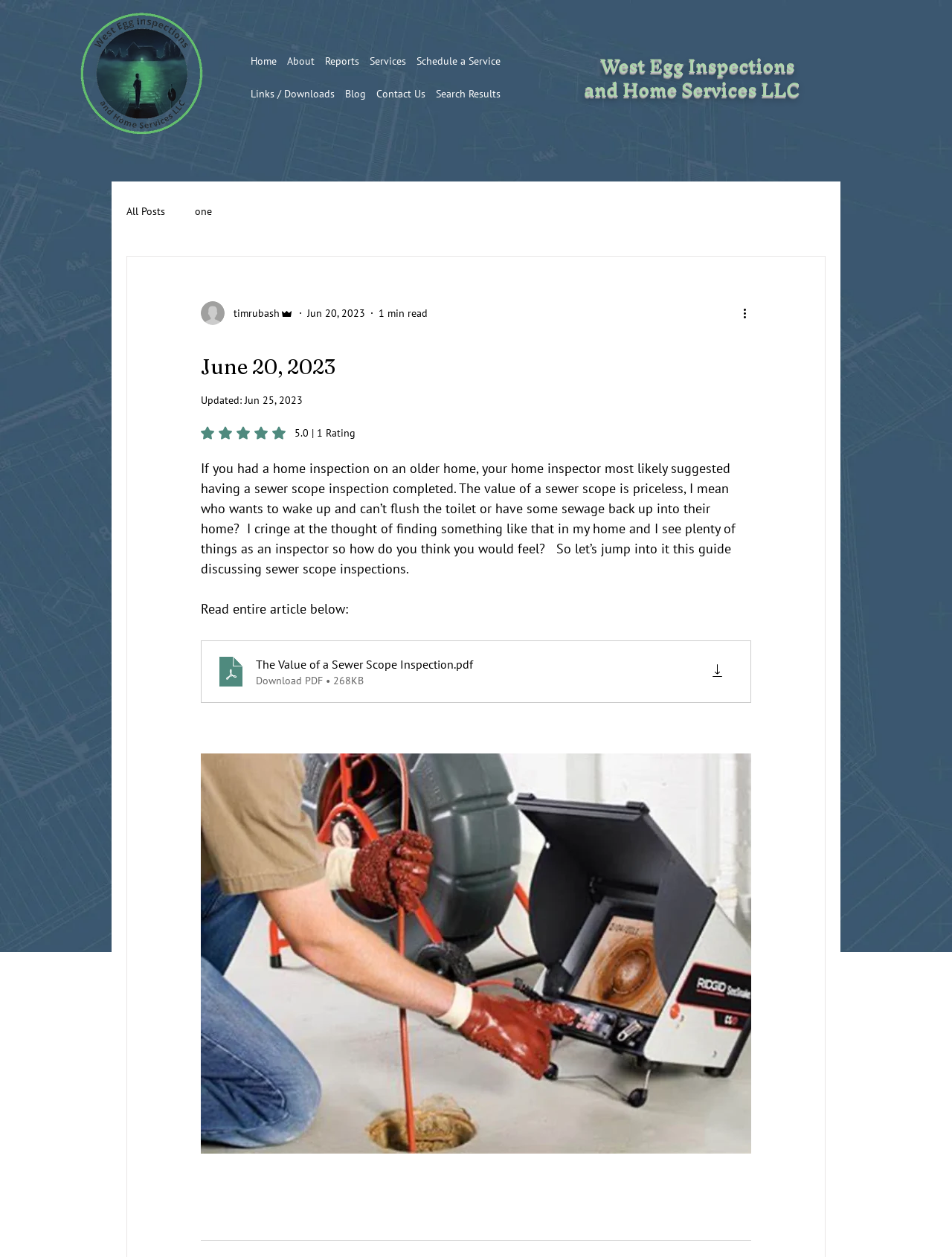What is the file format of the downloadable document?
Using the details shown in the screenshot, provide a comprehensive answer to the question.

The file format is obtained from the button 'The Value of a Sewer Scope Inspection.pdf Download PDF • 268KB', which explicitly mentions the file format as PDF.